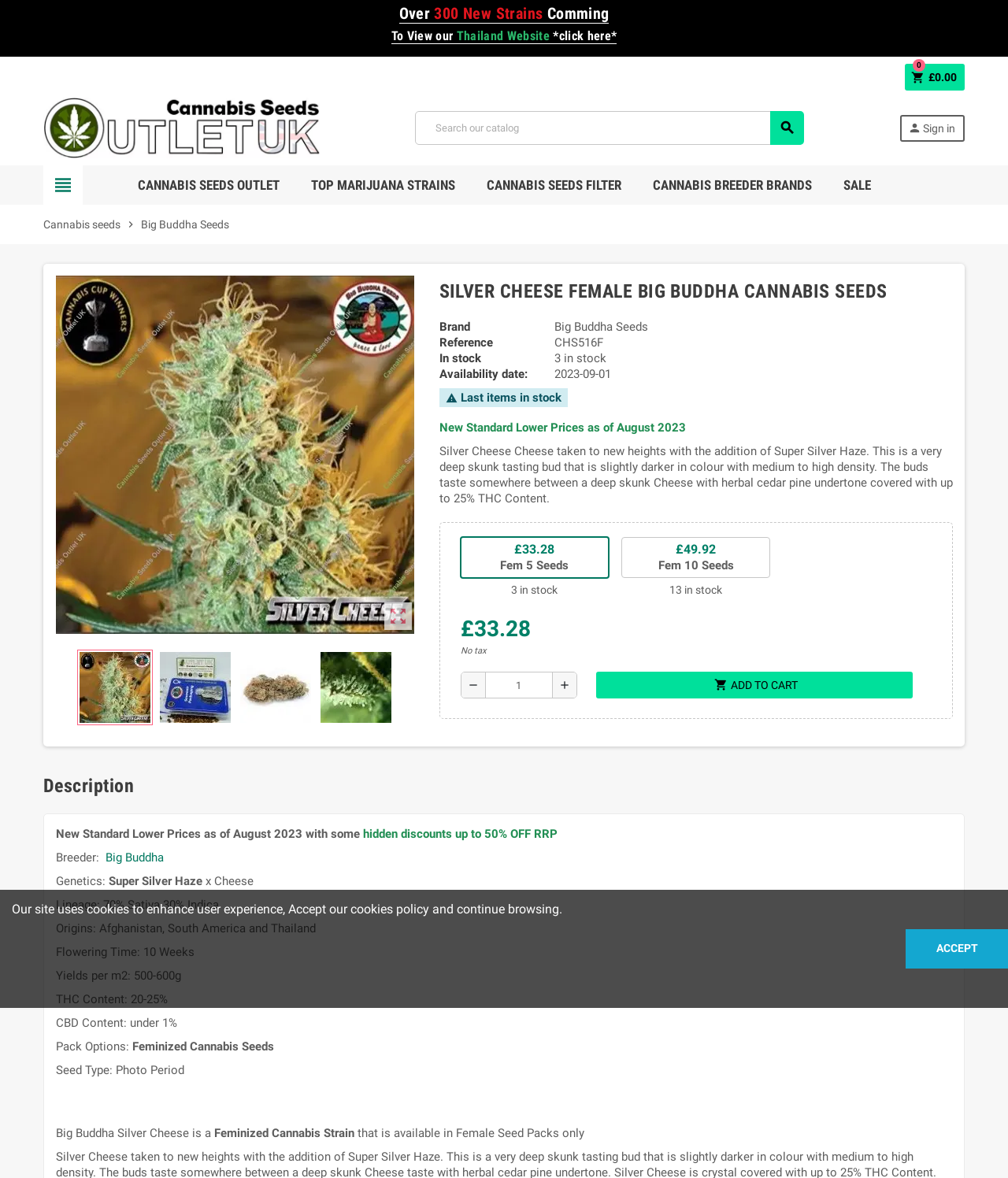Please specify the bounding box coordinates of the area that should be clicked to accomplish the following instruction: "Read about 'Emergency Fund'". The coordinates should consist of four float numbers between 0 and 1, i.e., [left, top, right, bottom].

None